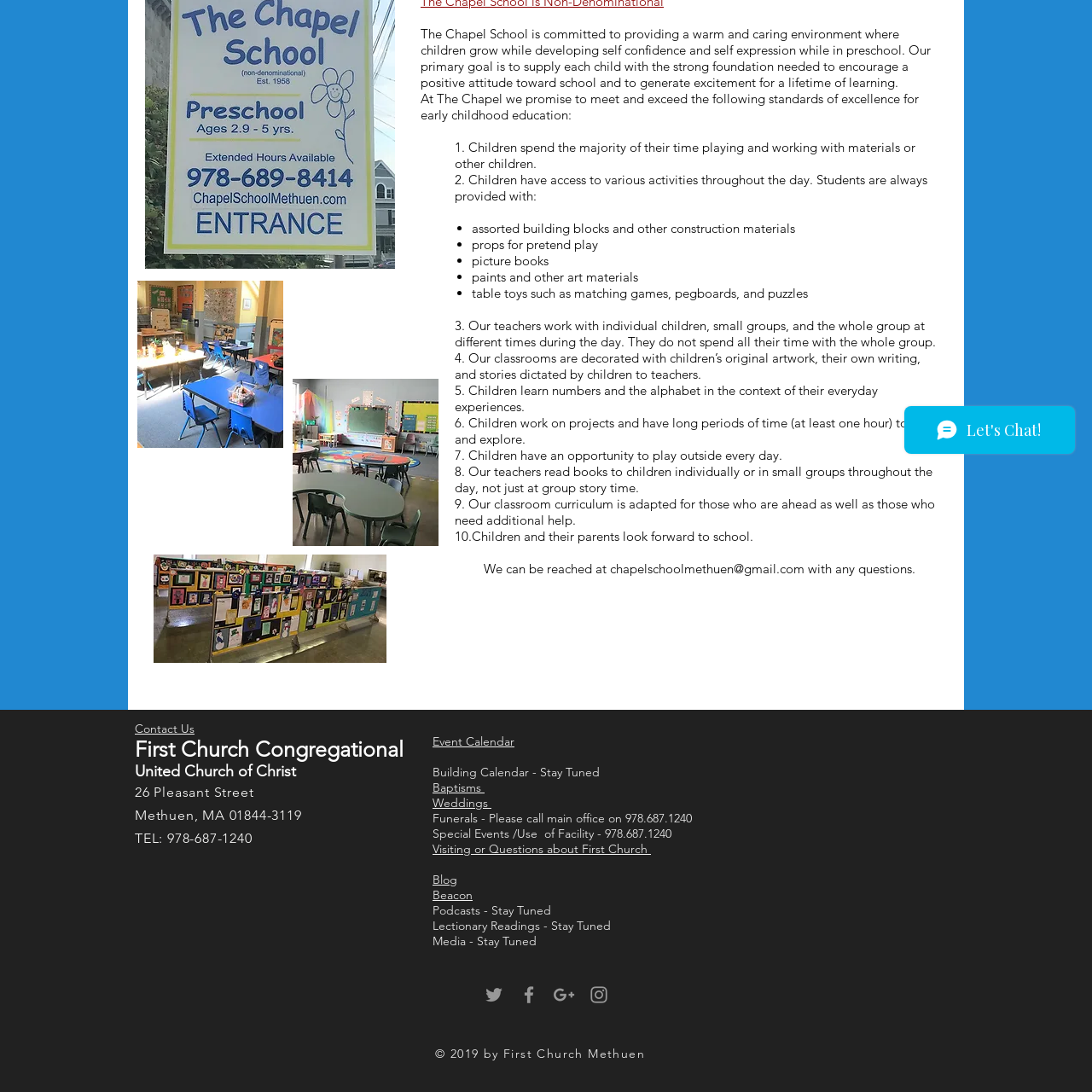Examine the segment of the image contained within the black box and respond comprehensively to the following question, based on the visual content: 
What activities do children engage in?

In this dynamic space, children interact with assorted building blocks, participate in pretend play, and explore diverse activities that enhance their learning experience, which suggests that the school provides a variety of engaging activities for children to develop their skills and creativity.